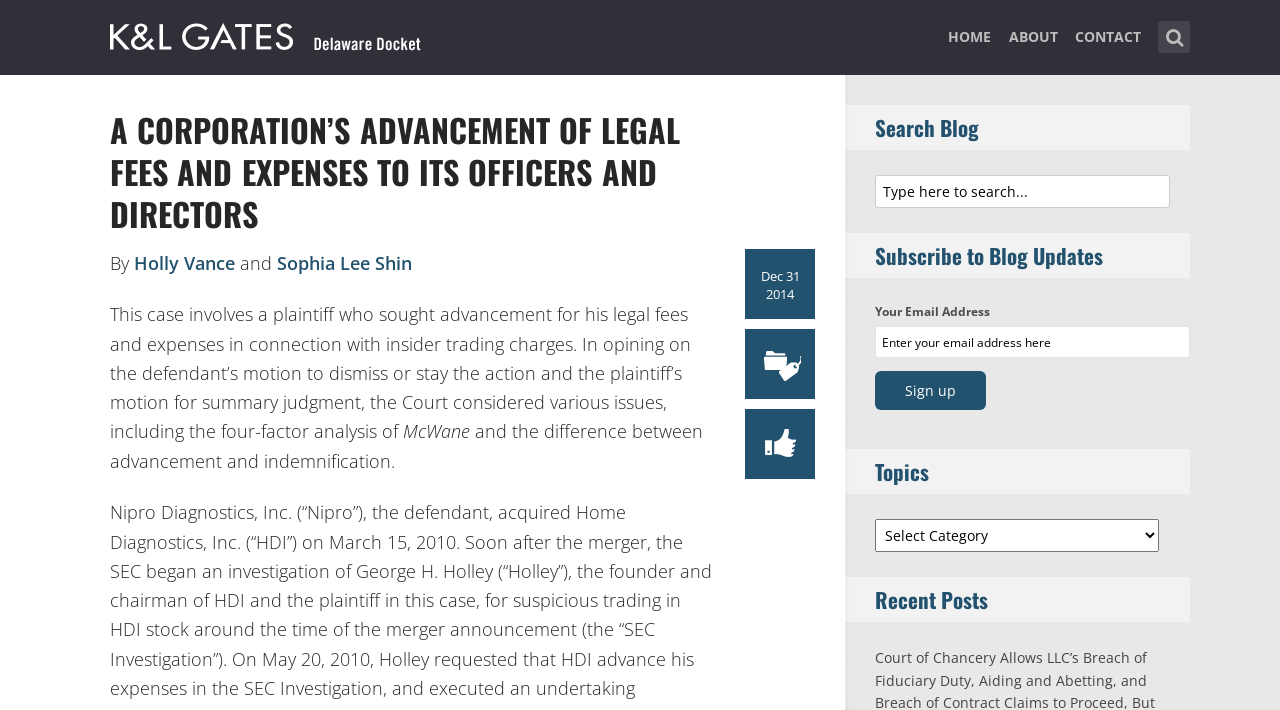Locate the bounding box coordinates of the element I should click to achieve the following instruction: "Subscribe to blog updates".

[0.684, 0.46, 0.93, 0.505]